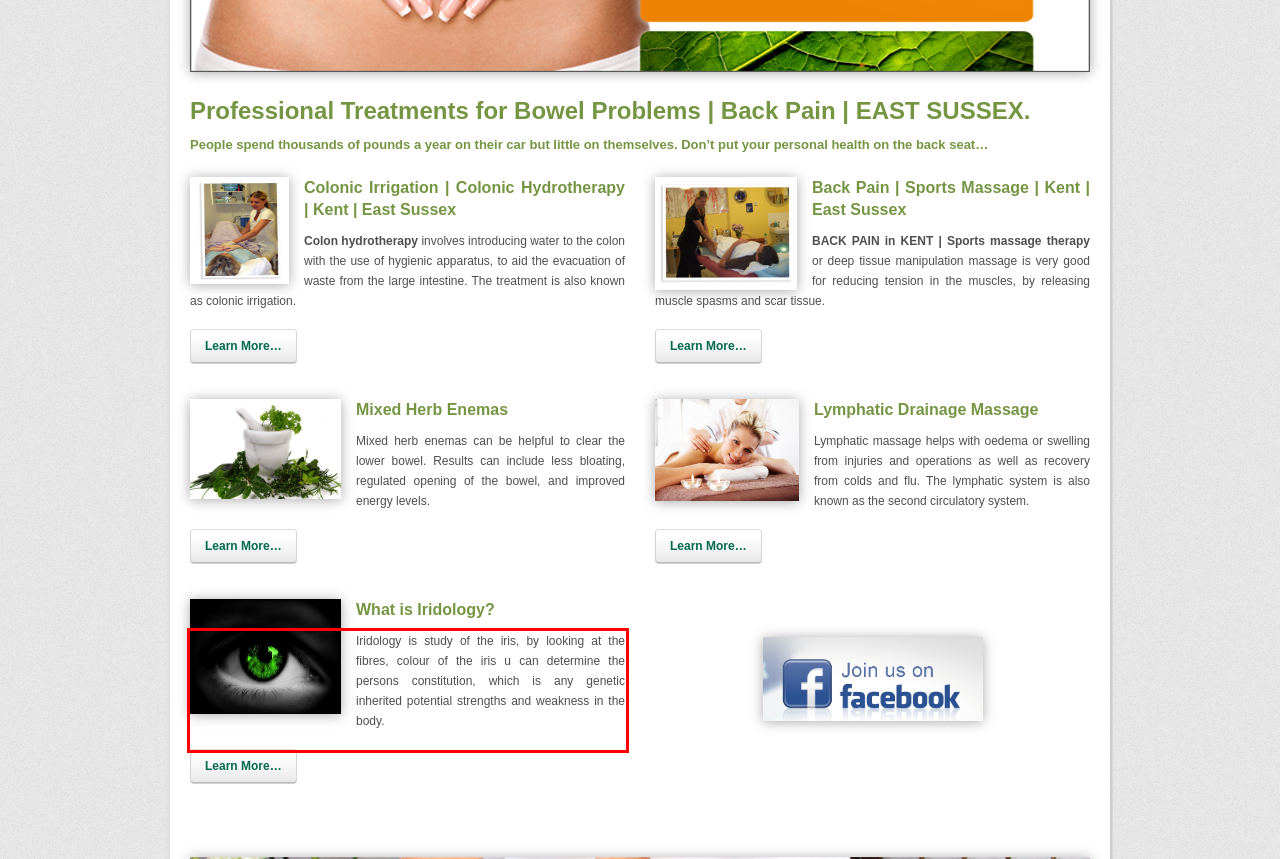You are provided with a screenshot of a webpage containing a red bounding box. Please extract the text enclosed by this red bounding box.

Iridology is study of the iris, by looking at the fibres, colour of the iris u can determine the persons constitution, which is any genetic inherited potential strengths and weakness in the body.